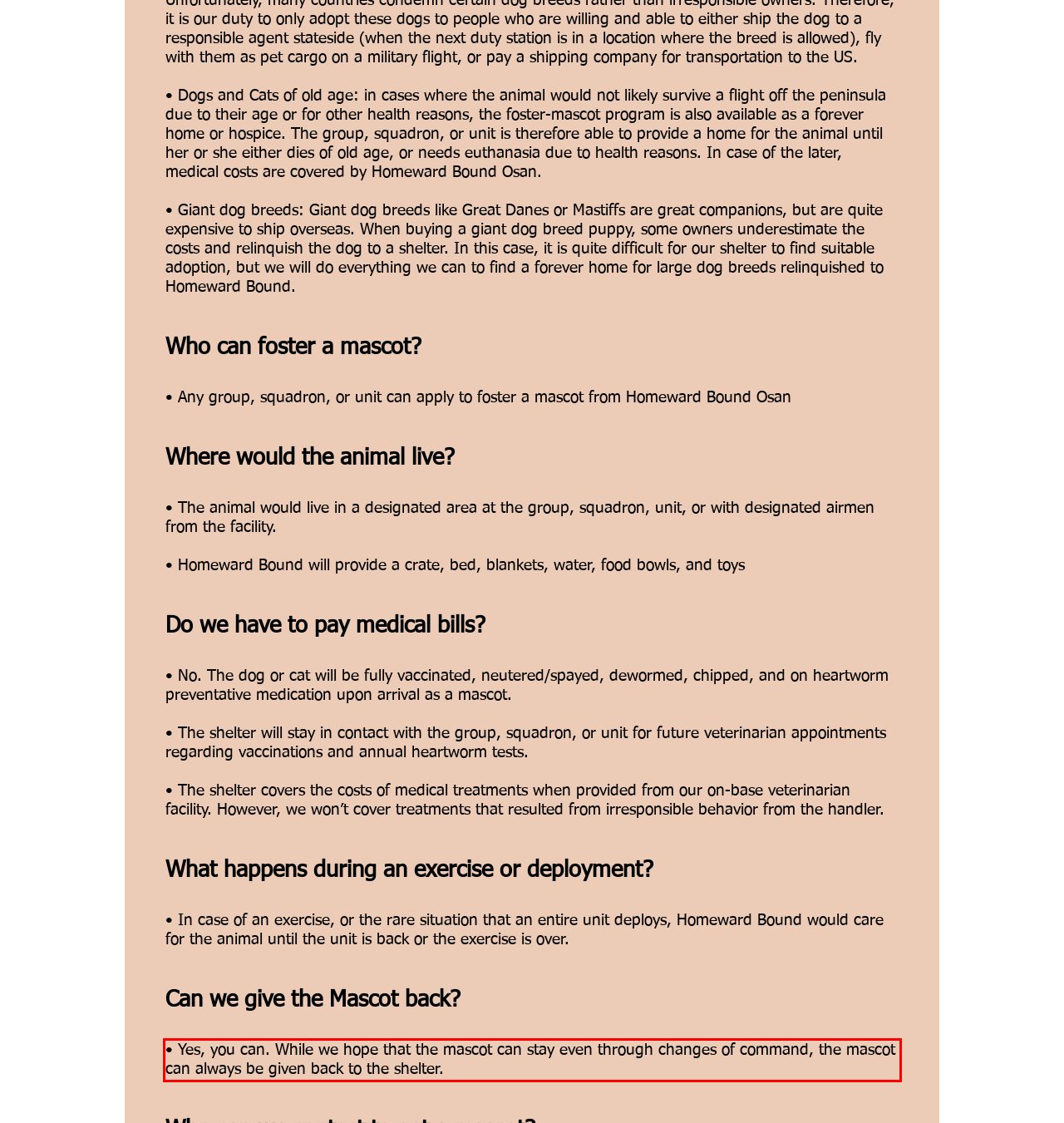Look at the webpage screenshot and recognize the text inside the red bounding box.

• Yes, you can. While we hope that the mascot can stay even through changes of command, the mascot can always be given back to the shelter.